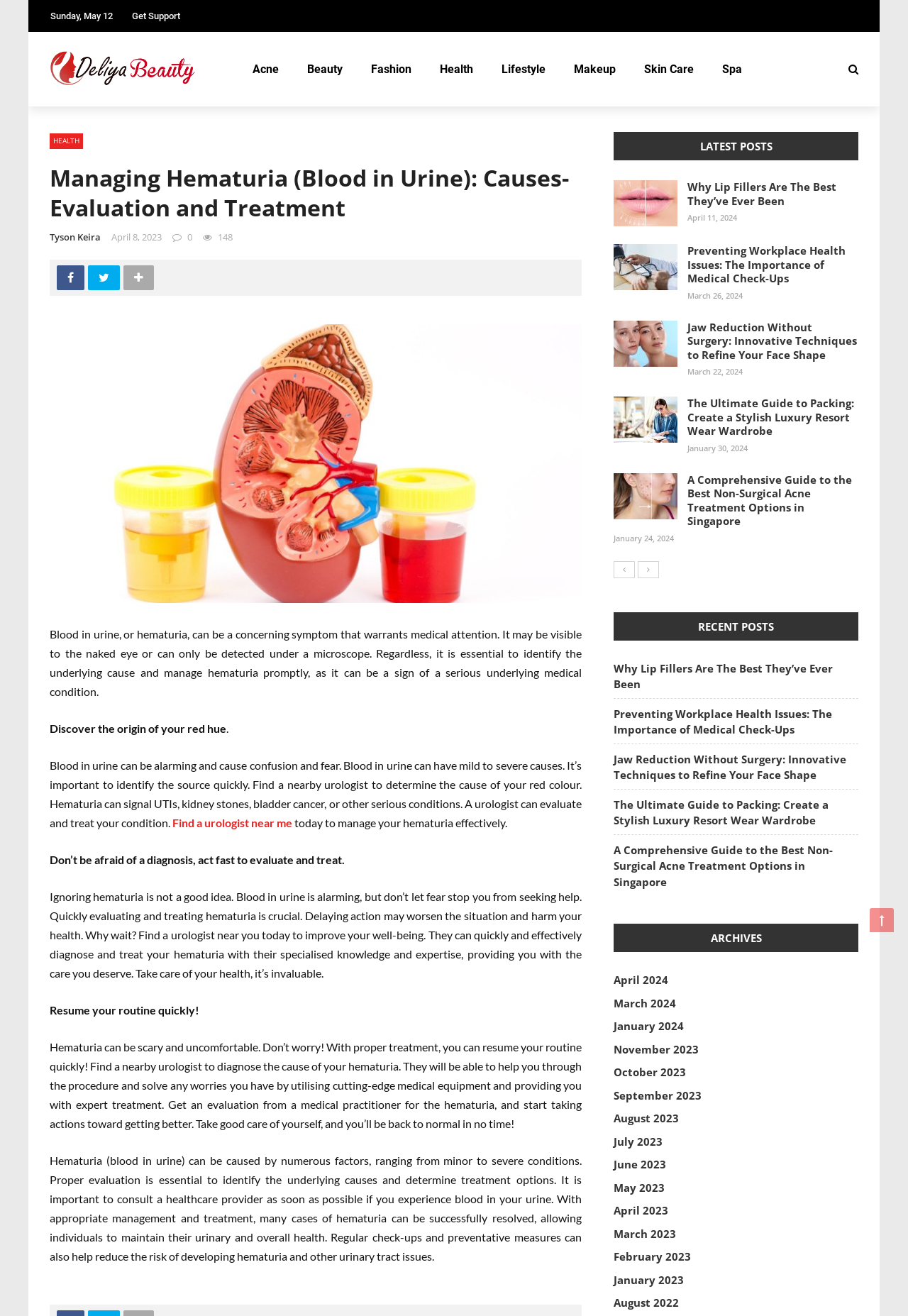Kindly provide the bounding box coordinates of the section you need to click on to fulfill the given instruction: "Explore HOMES".

None